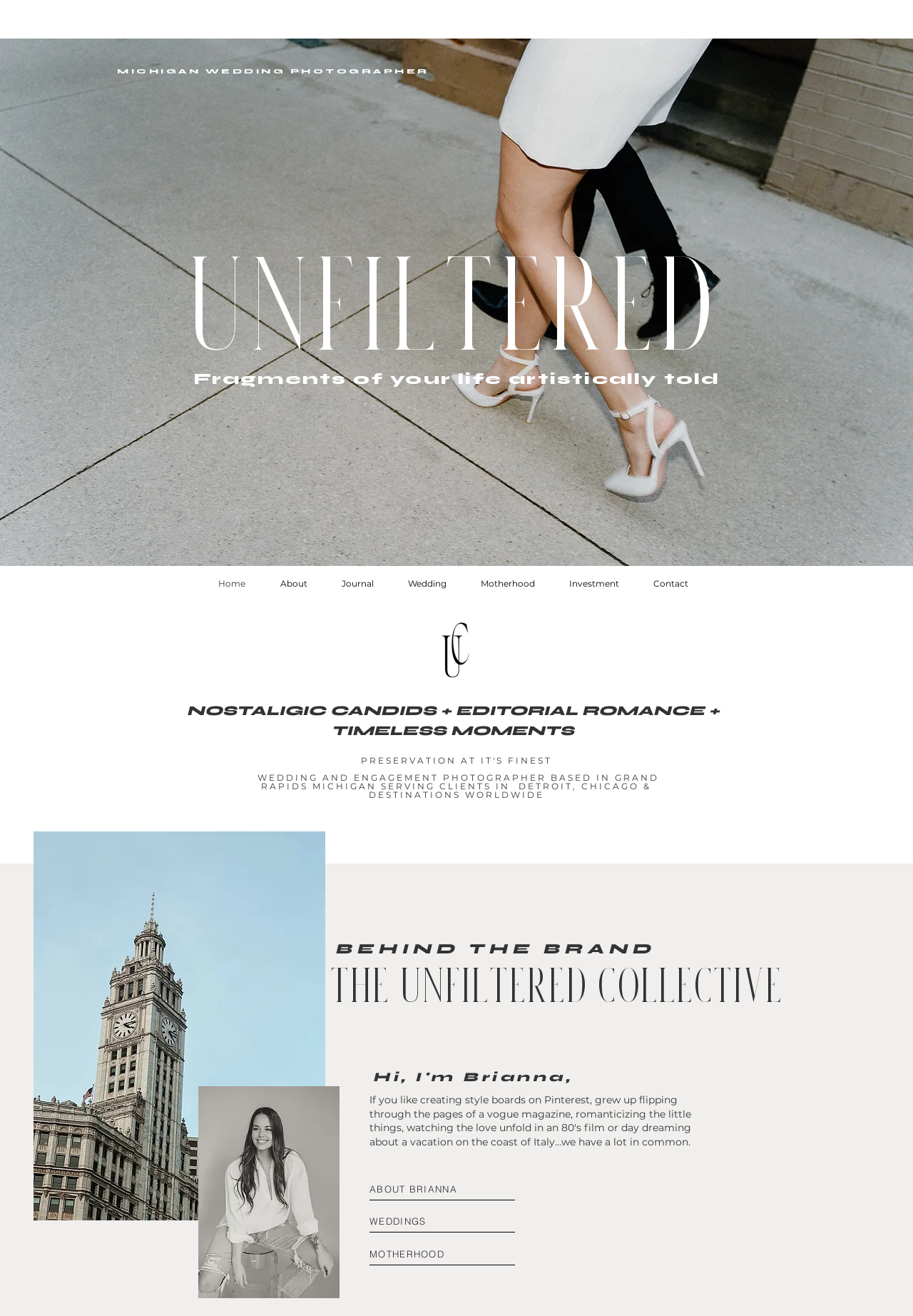Locate the bounding box coordinates of the element that needs to be clicked to carry out the instruction: "Click on the 'Home' link". The coordinates should be given as four float numbers ranging from 0 to 1, i.e., [left, top, right, bottom].

[0.22, 0.43, 0.288, 0.457]